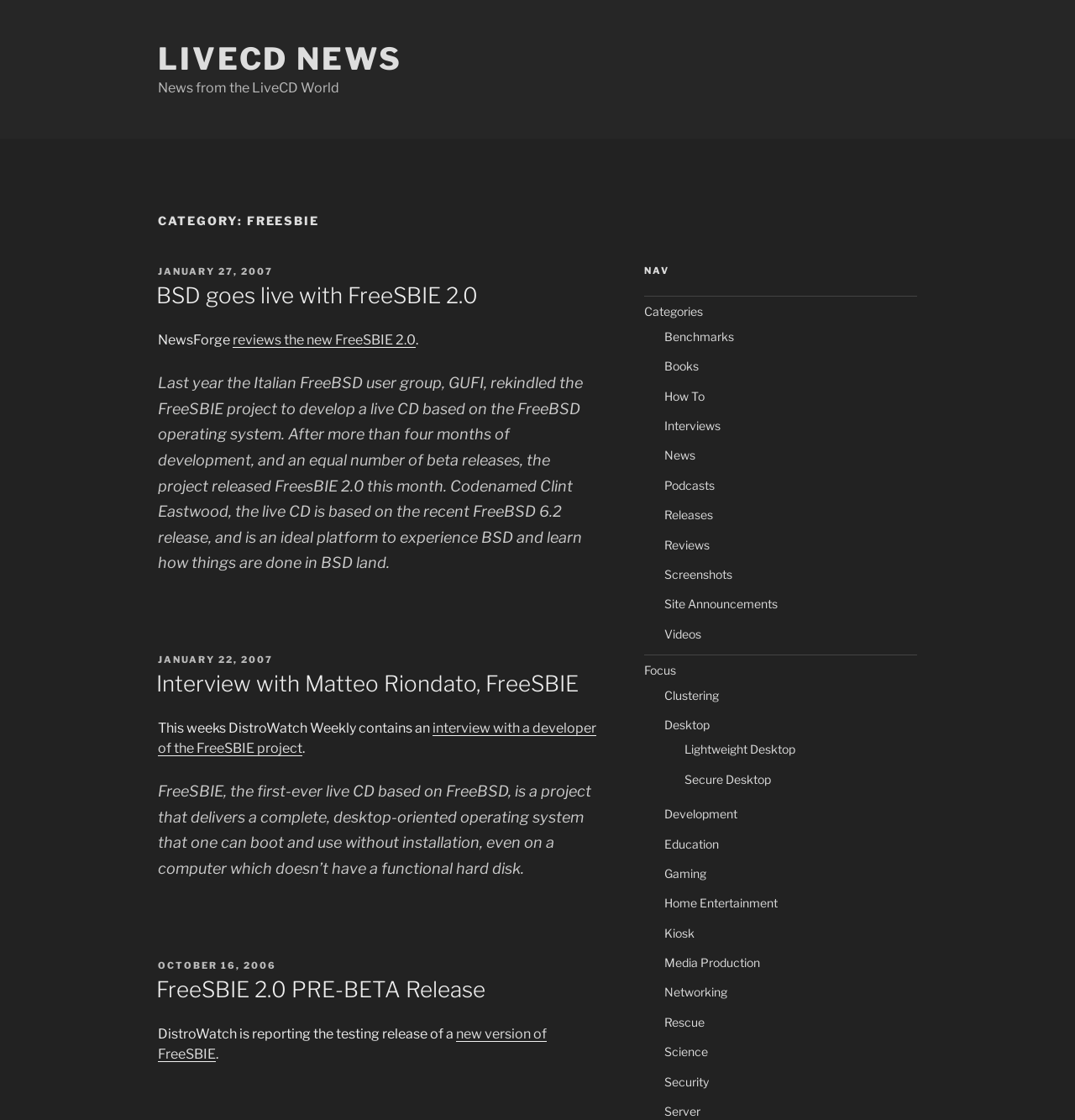What are the different categories available on the website?
Please respond to the question with a detailed and informative answer.

The different categories available on the website can be determined by looking at the navigation section which contains links to various categories such as Categories, Benchmarks, Books, etc., indicating that the website has various categories available.